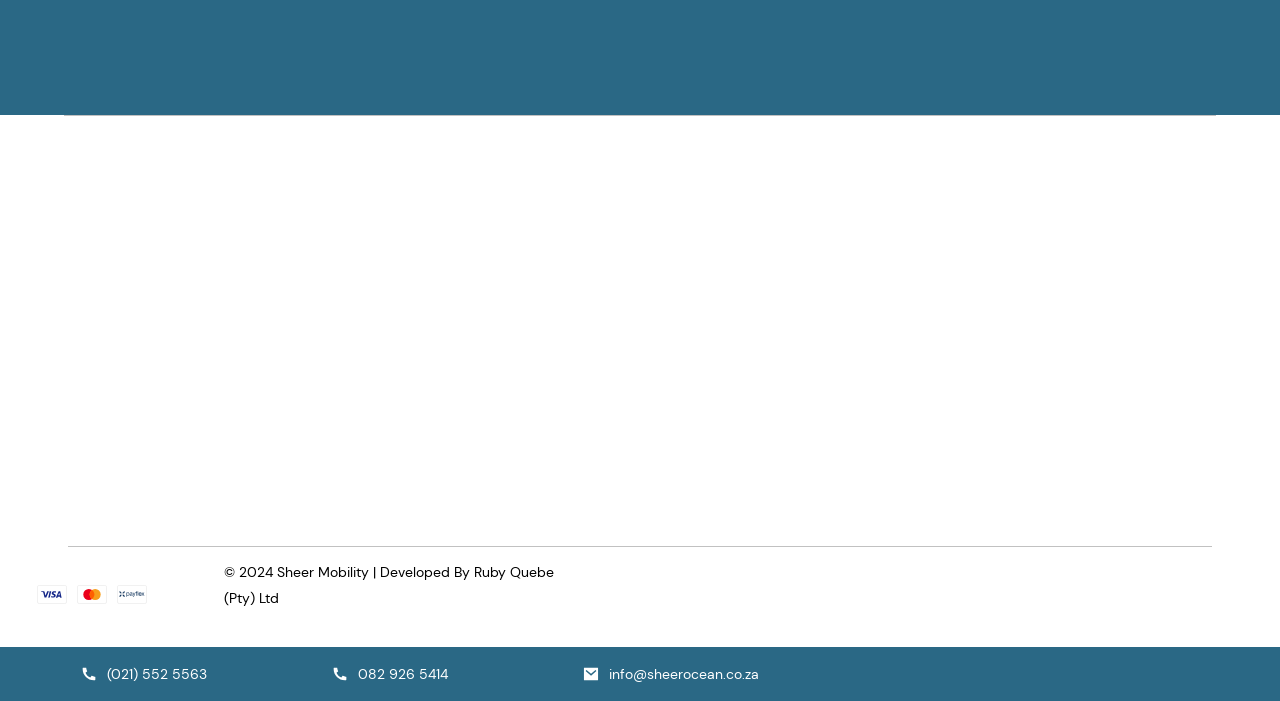What types of products can be found on the website?
Using the image, provide a detailed and thorough answer to the question.

The website has links to different categories of products, including Bathroom Aids, Homecare, Hospital Beds, Lifting & Transfer, Pressure Care, Walking Aids, Wheelchairs, and Wheelchair Accessories. This indicates that the website sells a variety of assistive devices.